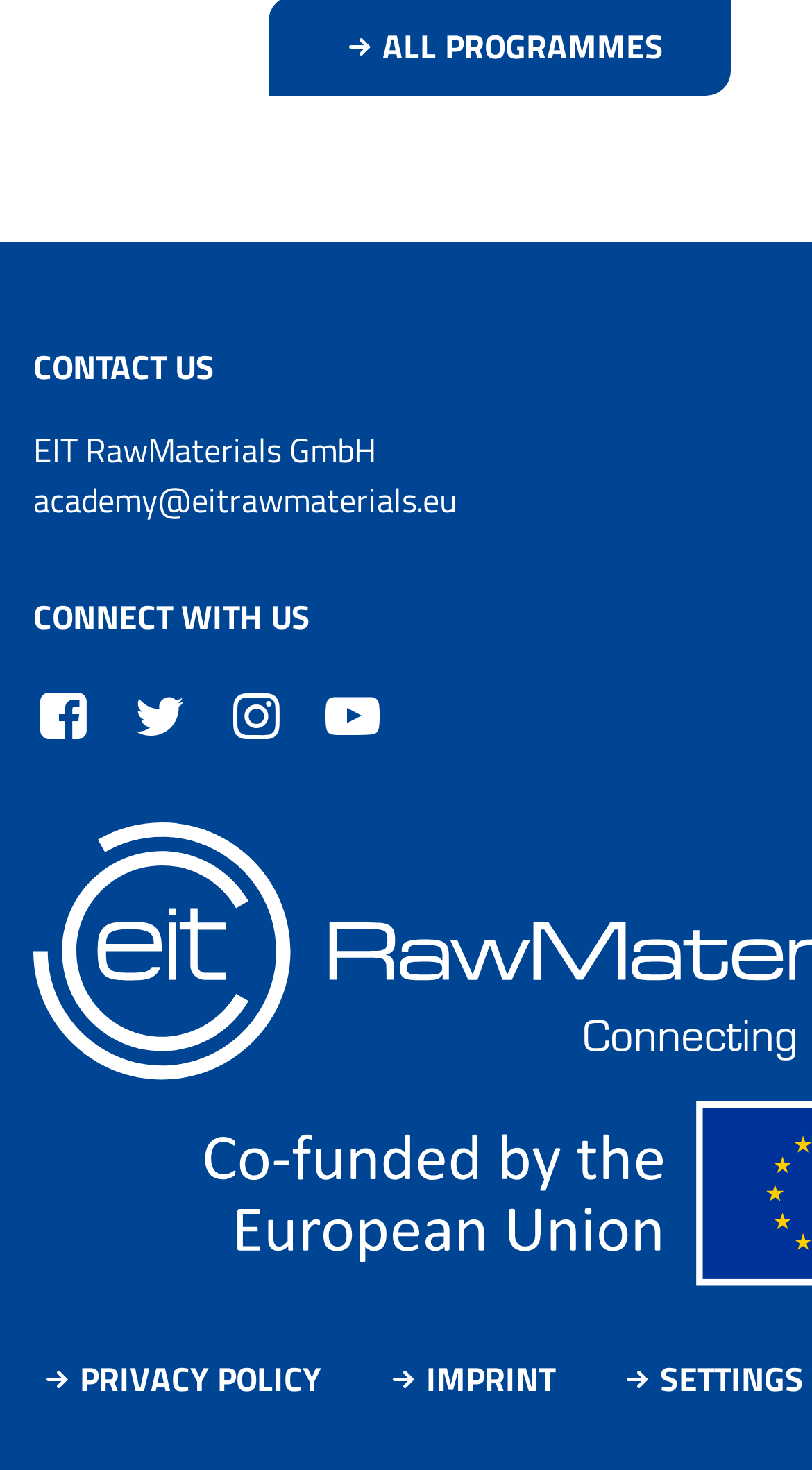With reference to the image, please provide a detailed answer to the following question: What is the last link at the bottom of the webpage?

The last link at the bottom of the webpage is 'SETTINGS' as indicated by the link element with bounding box coordinates [0.756, 0.921, 0.99, 0.955].